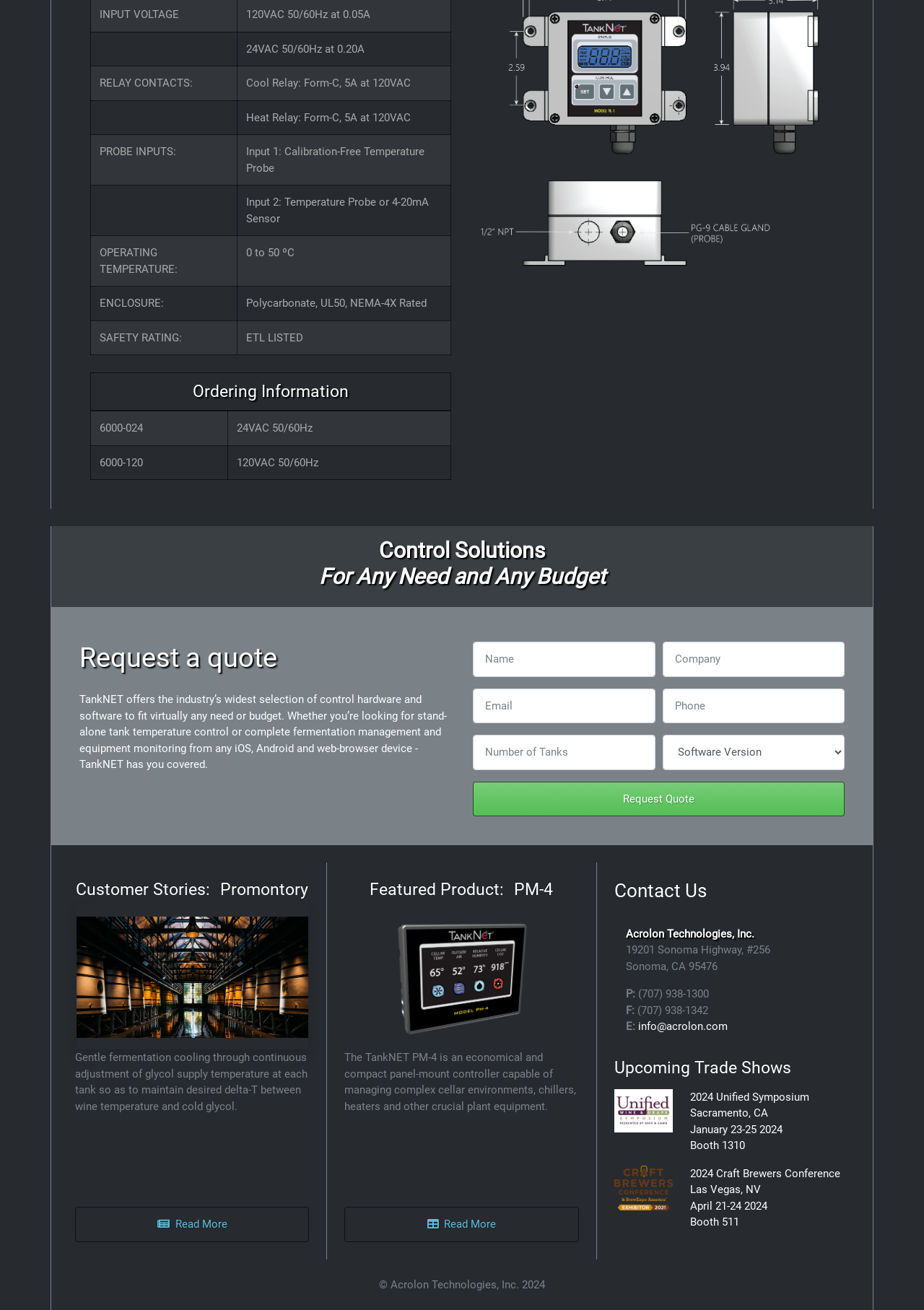What is the phone number of the company?
Refer to the image and provide a one-word or short phrase answer.

(707) 938-1300